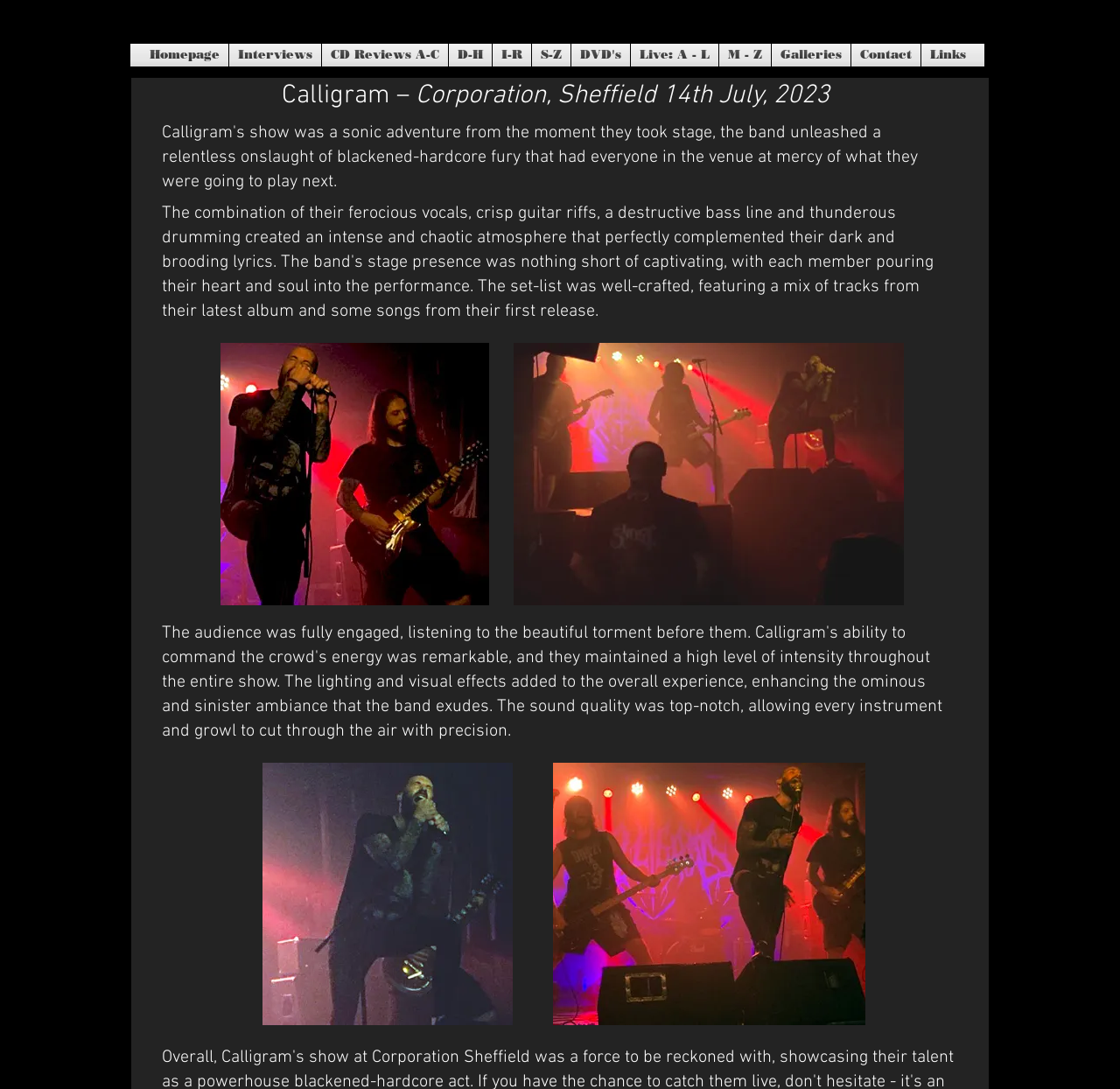Can you find the bounding box coordinates of the area I should click to execute the following instruction: "visit links"?

[0.822, 0.04, 0.87, 0.061]